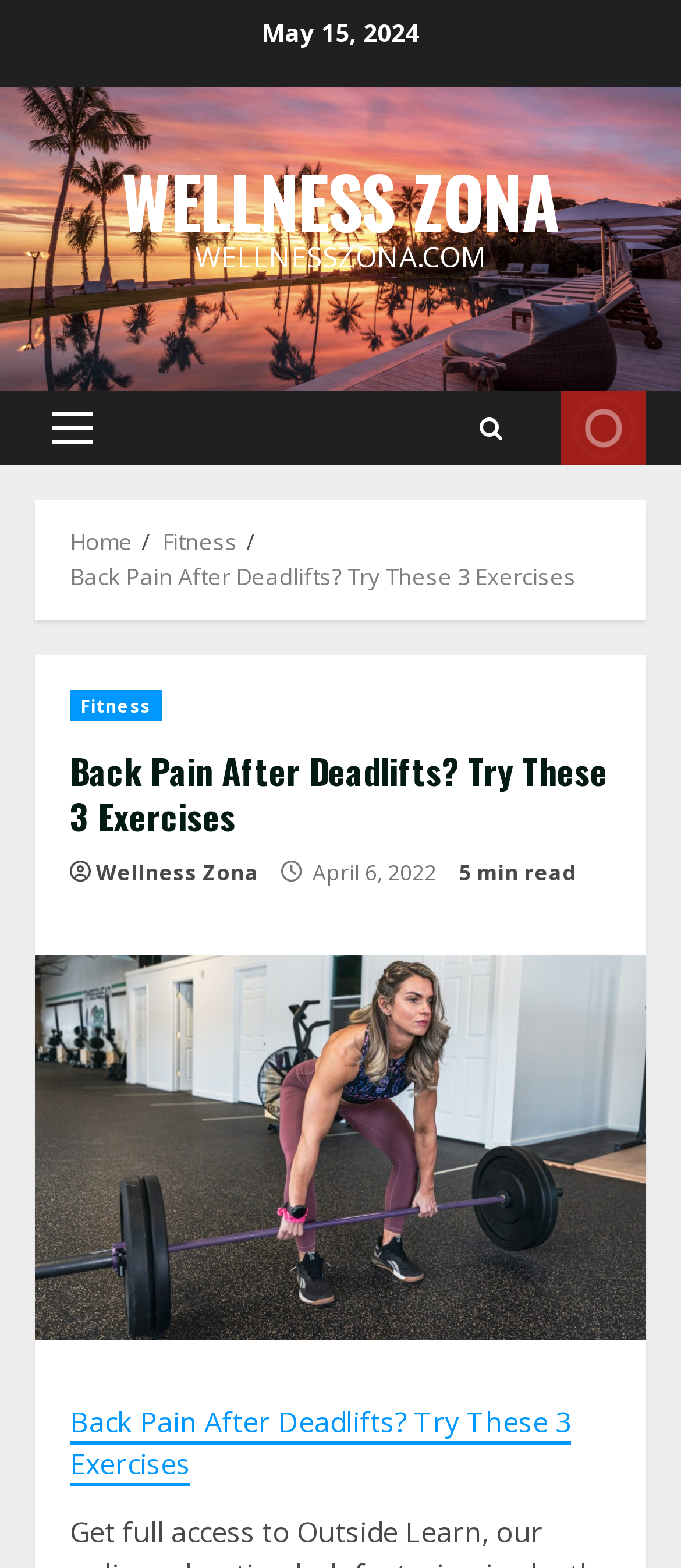Can you pinpoint the bounding box coordinates for the clickable element required for this instruction: "Read the article by Shawn Dominy"? The coordinates should be four float numbers between 0 and 1, i.e., [left, top, right, bottom].

None